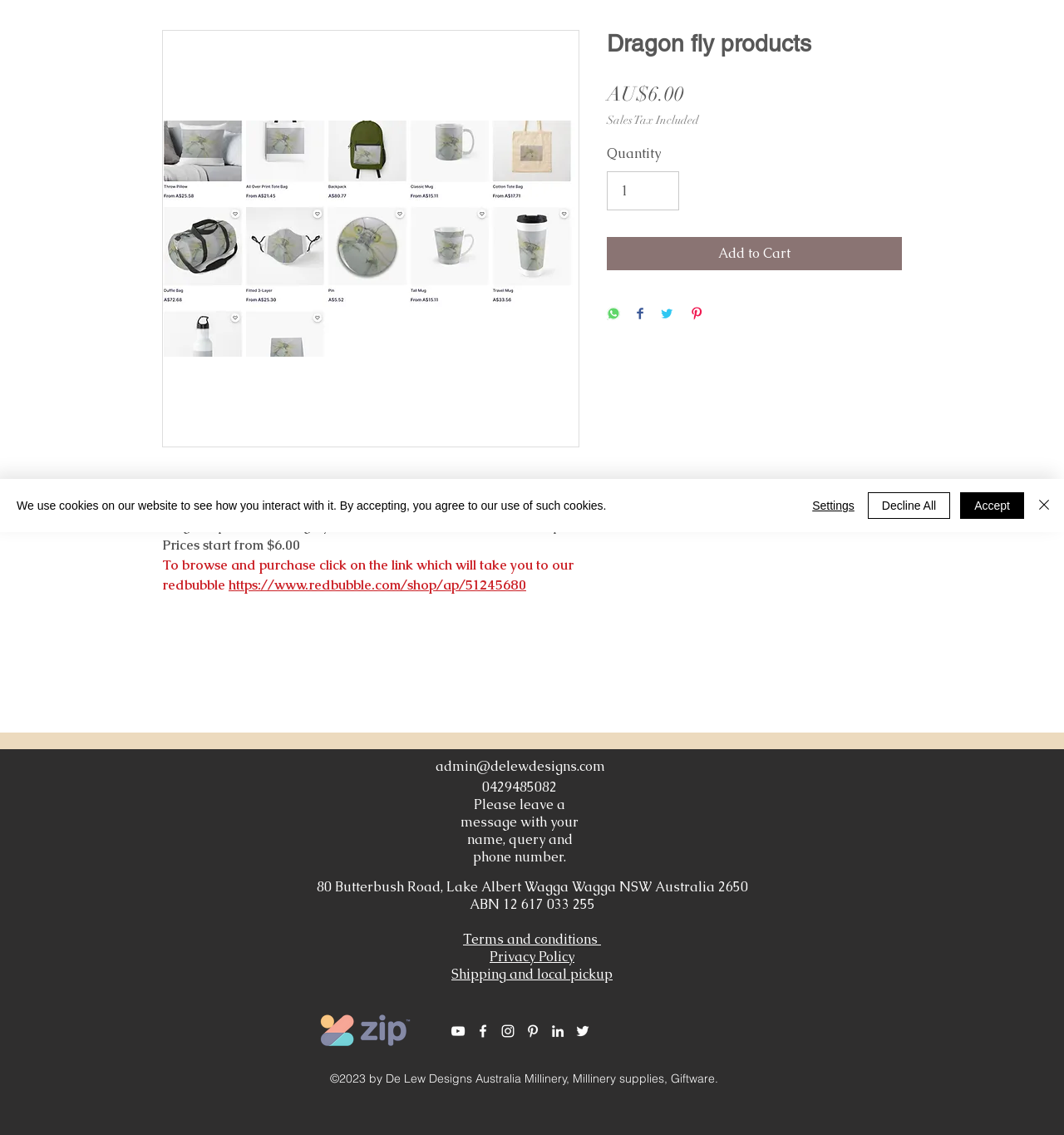Bounding box coordinates are given in the format (top-left x, top-left y, bottom-right x, bottom-right y). All values should be floating point numbers between 0 and 1. Provide the bounding box coordinate for the UI element described as: Shipping and local pickup

[0.424, 0.851, 0.576, 0.866]